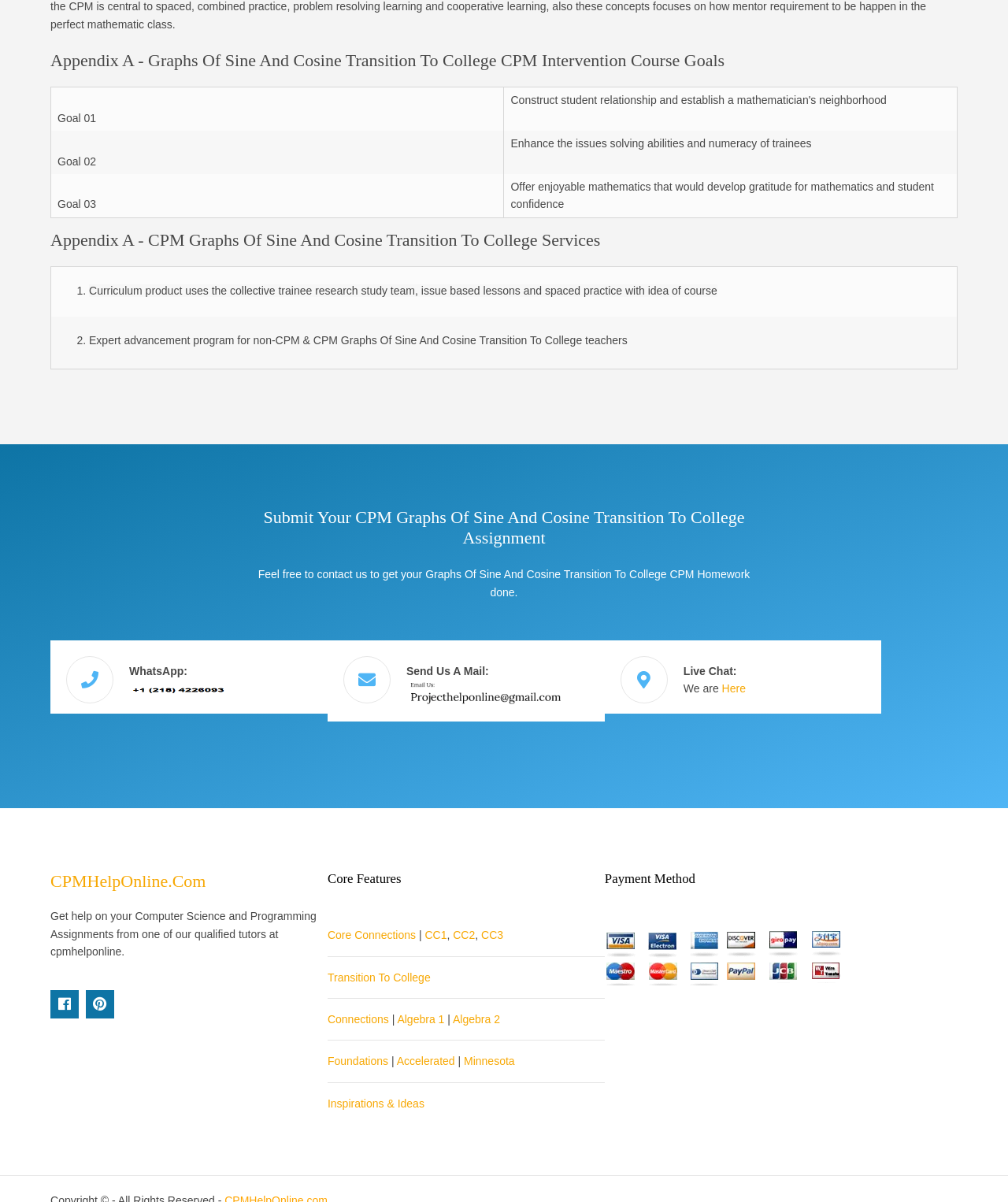Please mark the bounding box coordinates of the area that should be clicked to carry out the instruction: "Contact us through WhatsApp".

[0.133, 0.553, 0.191, 0.564]